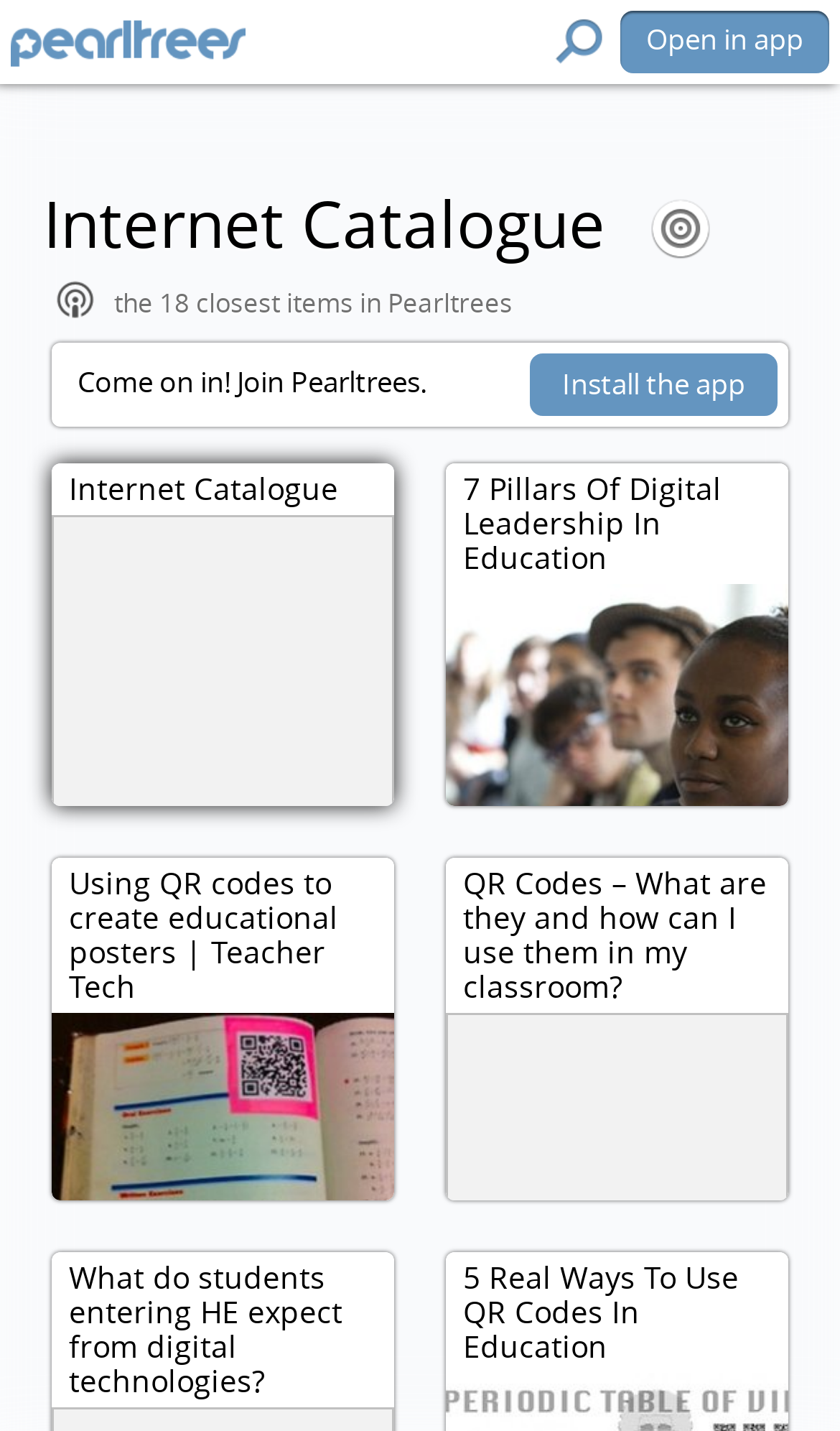Bounding box coordinates must be specified in the format (top-left x, top-left y, bottom-right x, bottom-right y). All values should be floating point numbers between 0 and 1. What are the bounding box coordinates of the UI element described as: Open in app

[0.738, 0.008, 0.987, 0.051]